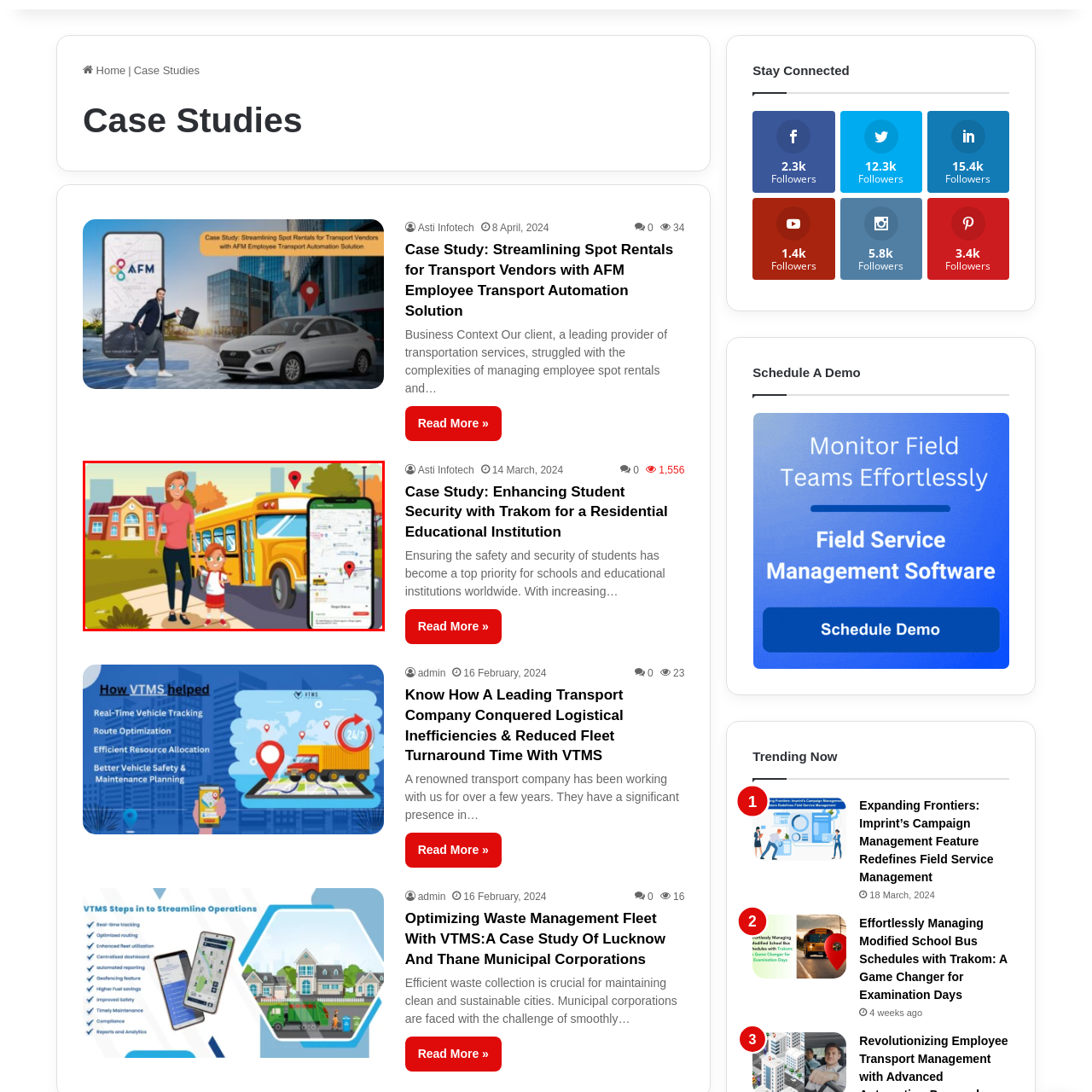Offer an in-depth description of the picture located within the red frame.

The image illustrates a vibrant and engaging scene that highlights a mother and her child waiting by a bright yellow school bus. The mother, depicted with a friendly demeanor, stands beside her daughter, who is wearing a school uniform, holding a backpack. The background features a school building that suggests a welcoming educational environment.

To the right, a smartphone displays a map interface with locations marked by prominent red pins, indicating routes or points of interest related to school transport. This visual emphasizes the integration of technology in managing student safety and transportation, showcasing how modern tools can enhance the school commute experience. The surrounding greenery and cityscape contribute to a lively setting, making the image relatable for families navigating daily school routines.